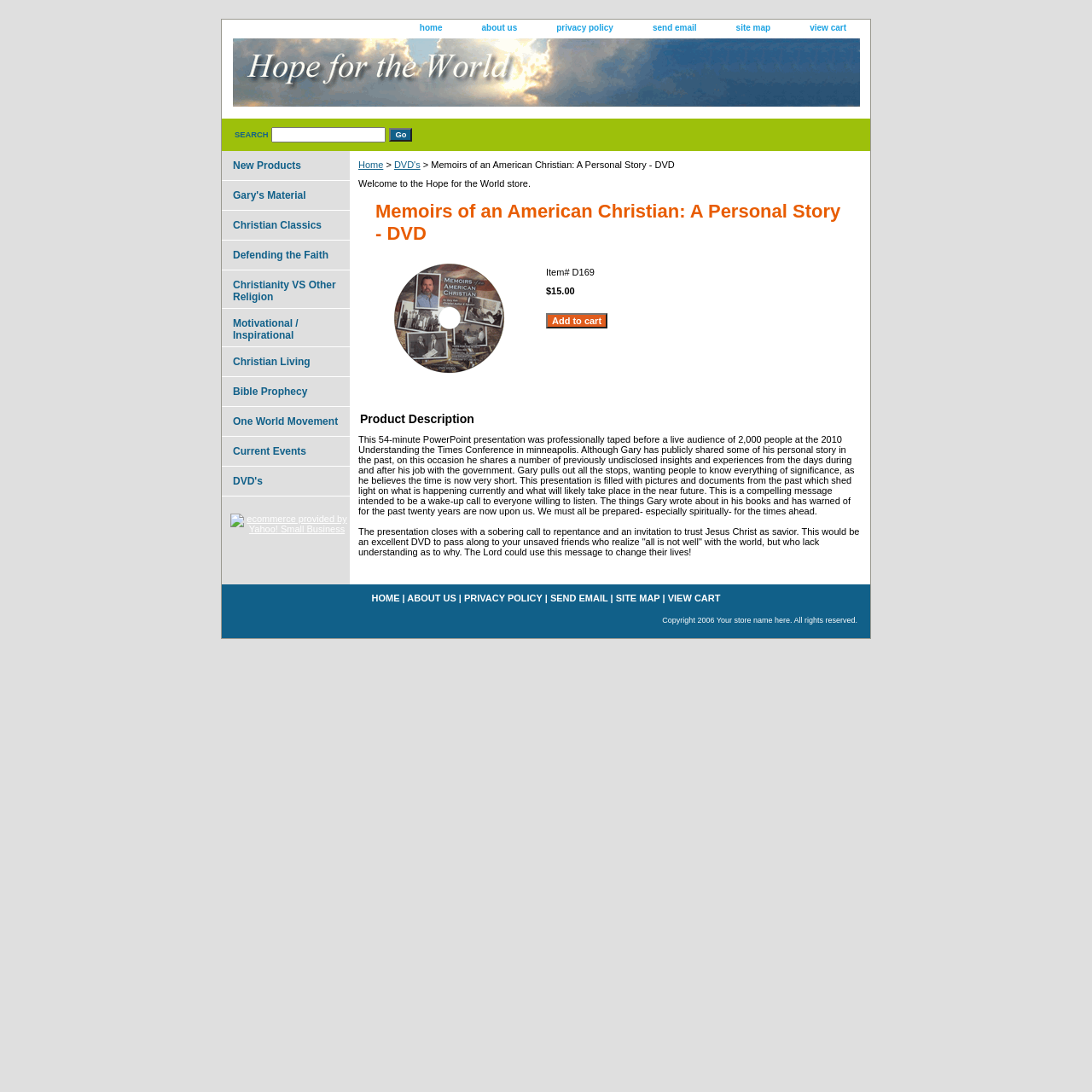Please determine the bounding box coordinates of the element to click on in order to accomplish the following task: "Add to cart". Ensure the coordinates are four float numbers ranging from 0 to 1, i.e., [left, top, right, bottom].

[0.5, 0.287, 0.556, 0.301]